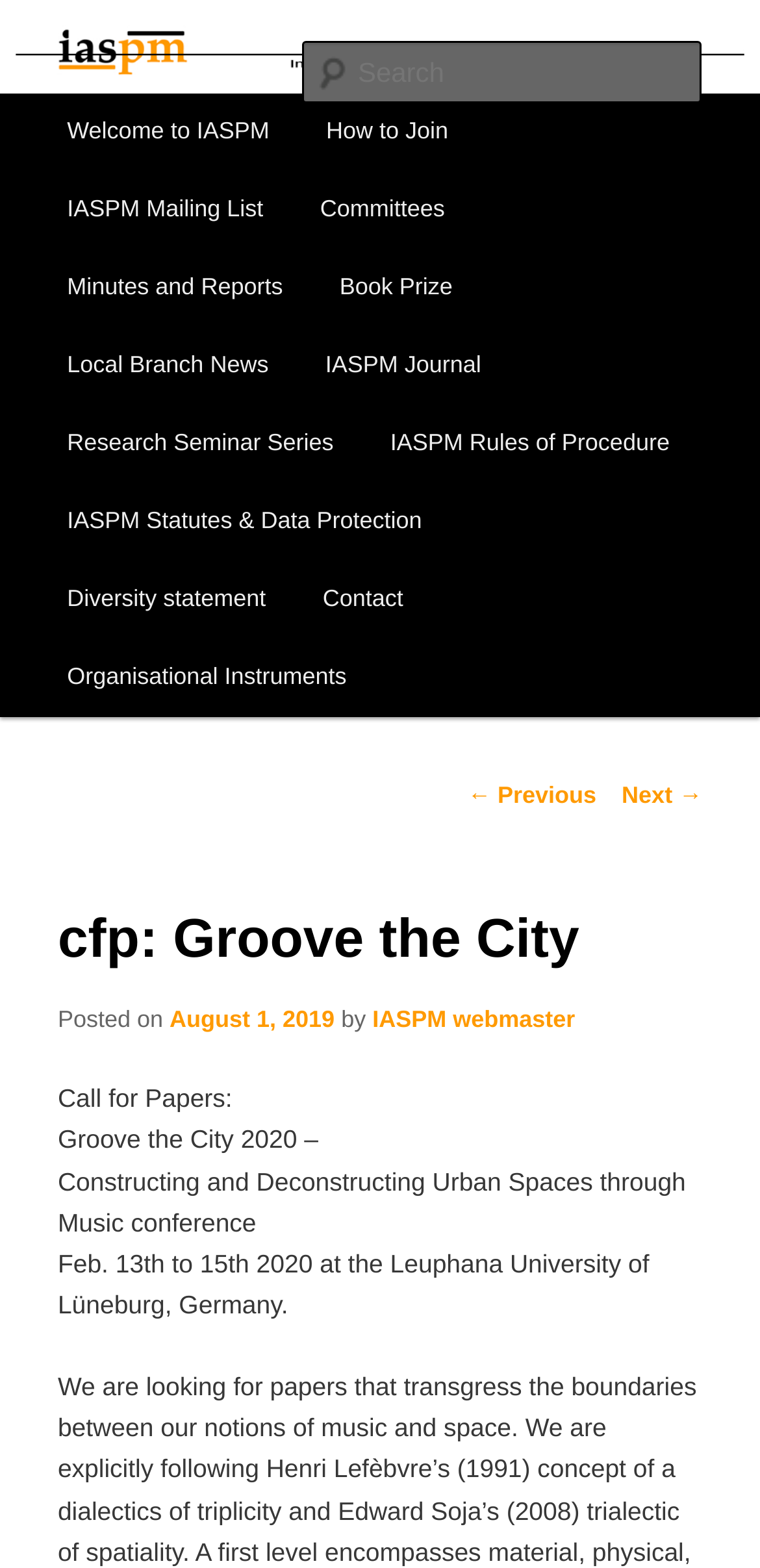Who posted the call for papers?
Please answer the question with as much detail and depth as you can.

The author of the call for papers can be found in the link element 'IASPM webmaster' with bounding box coordinates [0.49, 0.641, 0.757, 0.659].